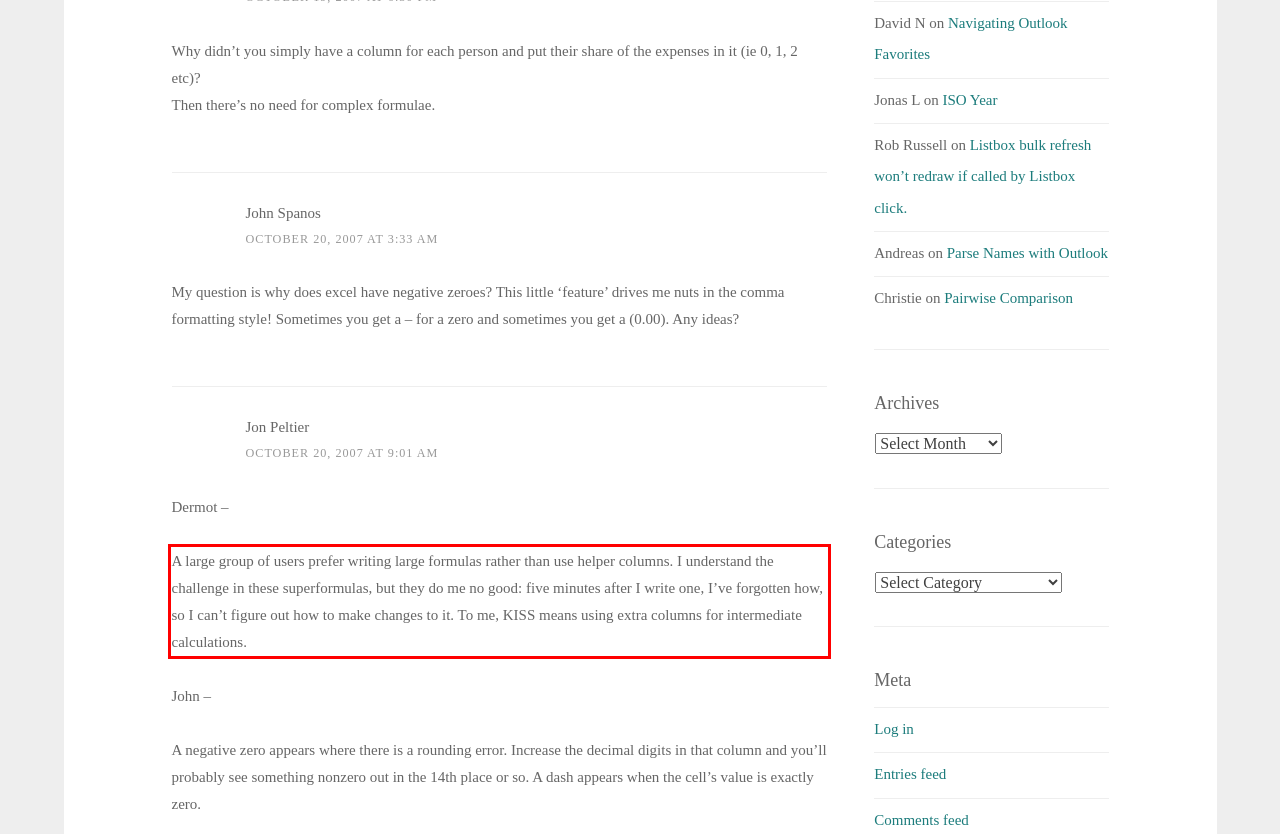Observe the screenshot of the webpage that includes a red rectangle bounding box. Conduct OCR on the content inside this red bounding box and generate the text.

A large group of users prefer writing large formulas rather than use helper columns. I understand the challenge in these superformulas, but they do me no good: five minutes after I write one, I’ve forgotten how, so I can’t figure out how to make changes to it. To me, KISS means using extra columns for intermediate calculations.